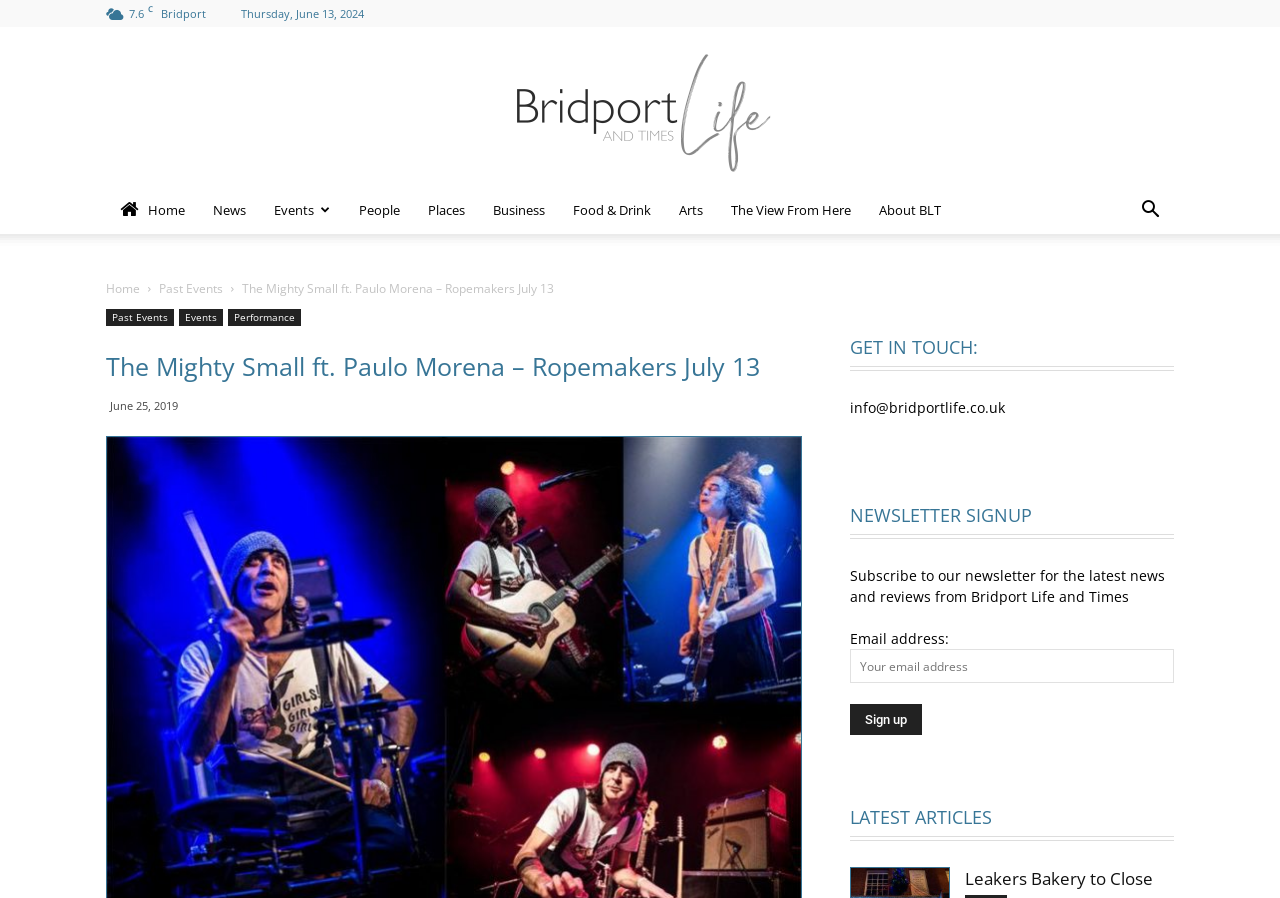Determine the bounding box coordinates of the element that should be clicked to execute the following command: "Click Leakers Bakery to Close".

[0.754, 0.965, 0.901, 0.991]